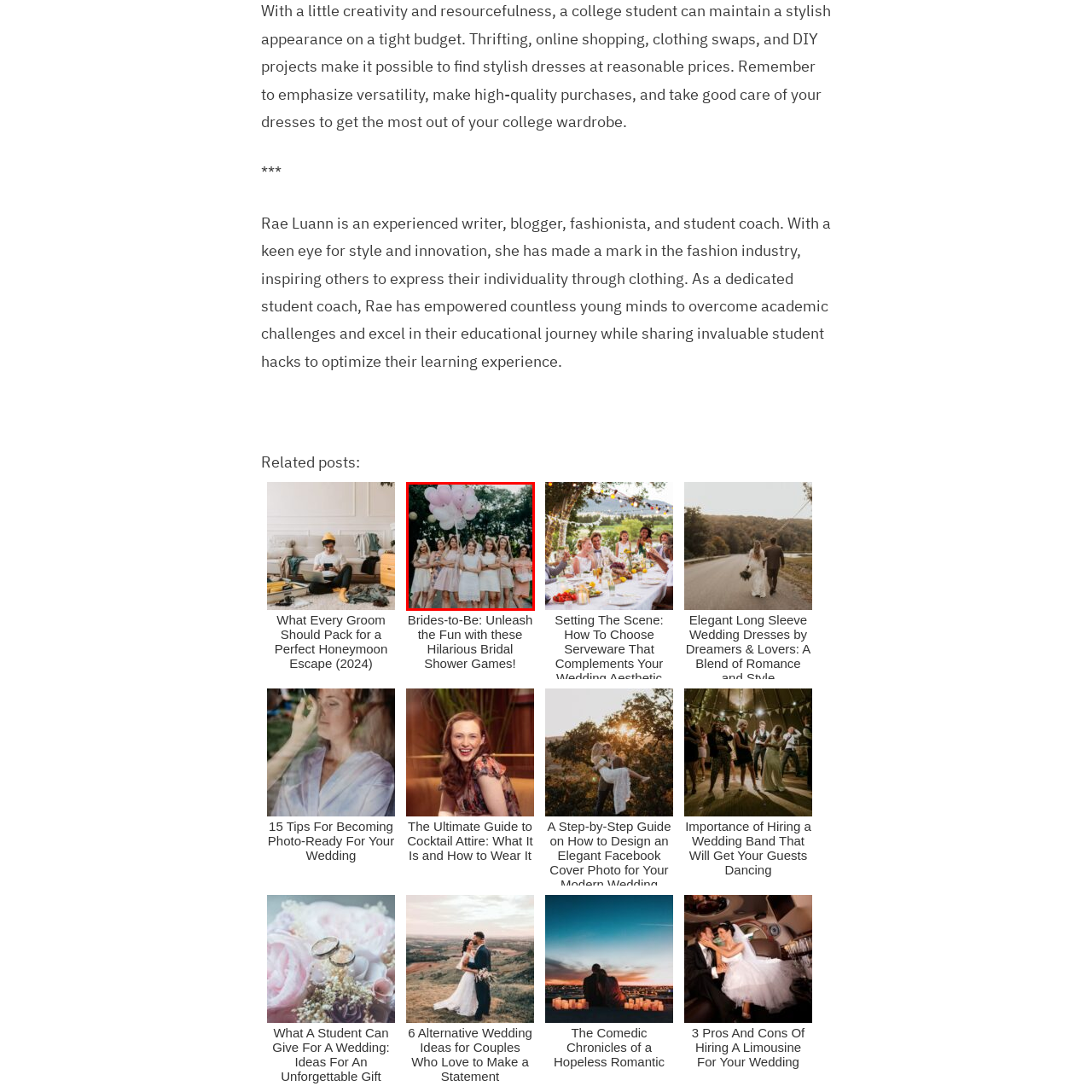What is the occasion depicted in the image?
Focus on the red bounded area in the image and respond to the question with a concise word or phrase.

Bridal shower or outdoor event